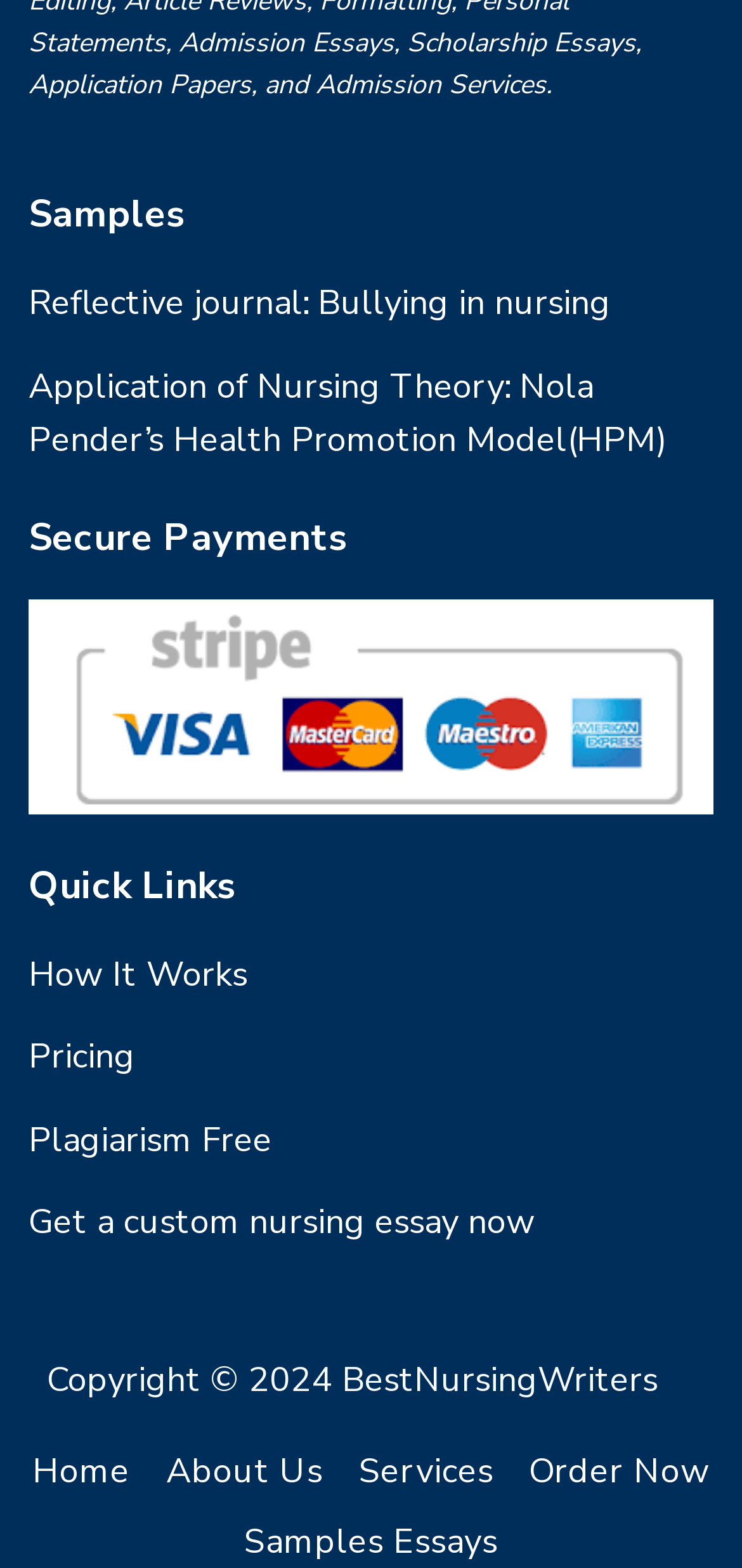Identify the bounding box coordinates for the element you need to click to achieve the following task: "Search". Provide the bounding box coordinates as four float numbers between 0 and 1, in the form [left, top, right, bottom].

None